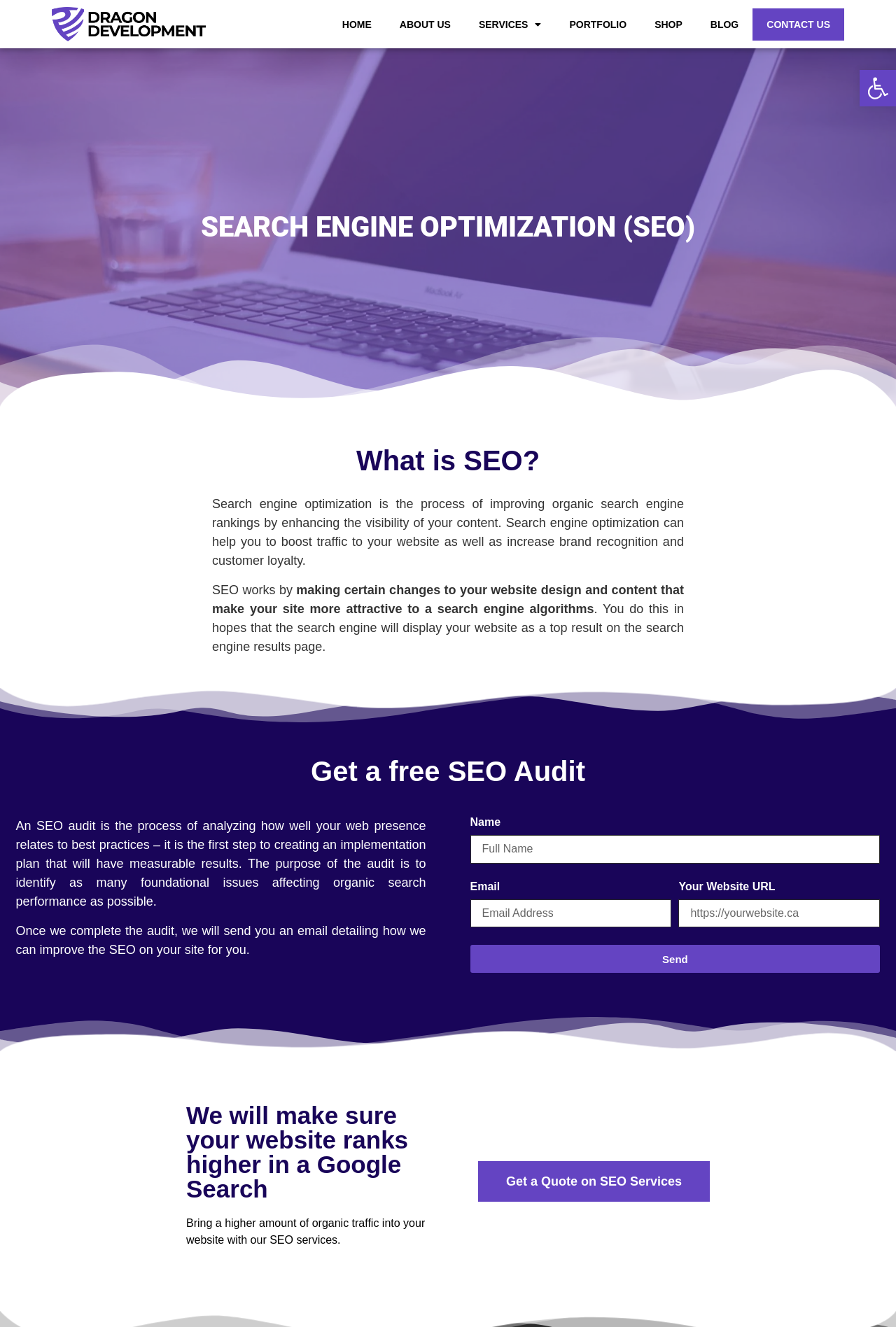Identify the bounding box coordinates of the HTML element based on this description: "Services".

[0.519, 0.006, 0.62, 0.03]